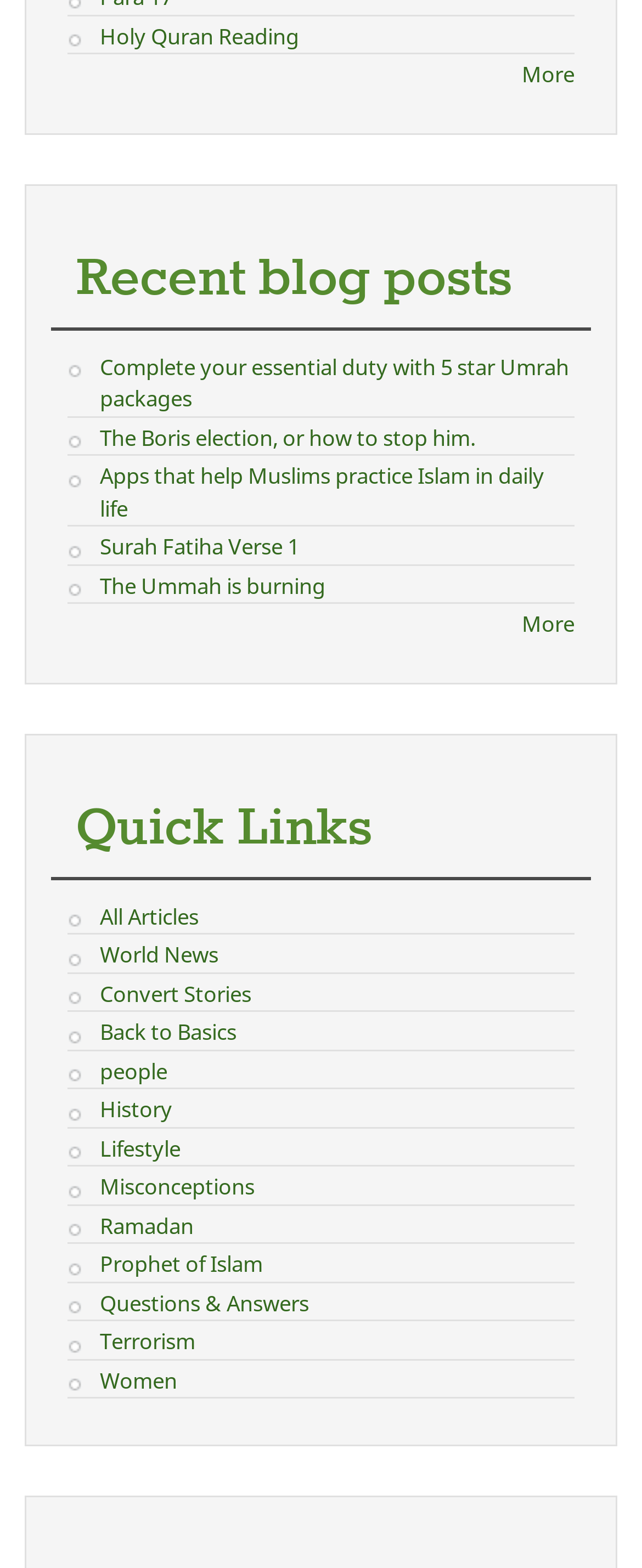What is the topic of the link 'Surah Fatiha Verse 1'?
Please elaborate on the answer to the question with detailed information.

The link 'Surah Fatiha Verse 1' suggests that it is related to the Quran, specifically a verse from the Surah Fatiha chapter, indicating that the webpage provides resources or information about the Quran.